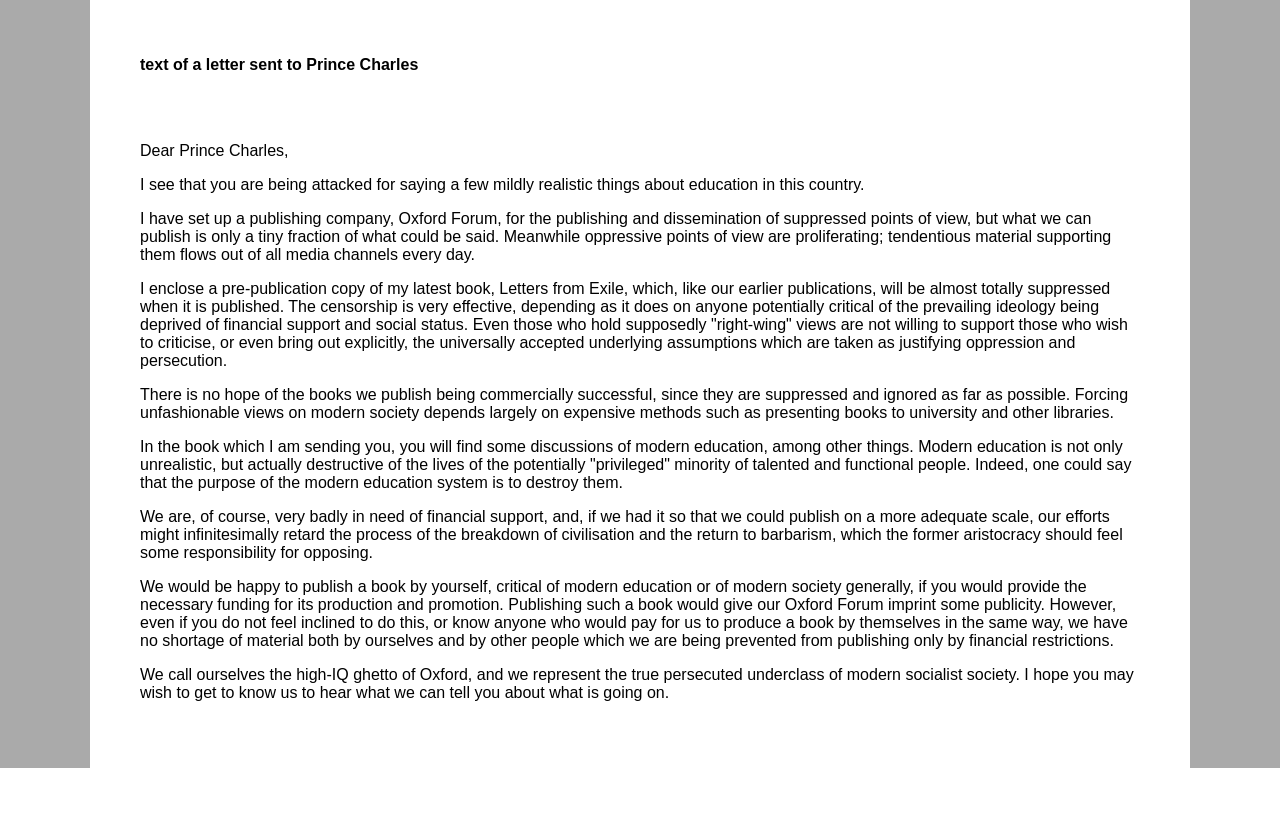What is the title of the book mentioned?
Please describe in detail the information shown in the image to answer the question.

The title of the book mentioned in the letter is 'Letters from Exile', which is described as the author's latest book that will be almost totally suppressed when it is published.